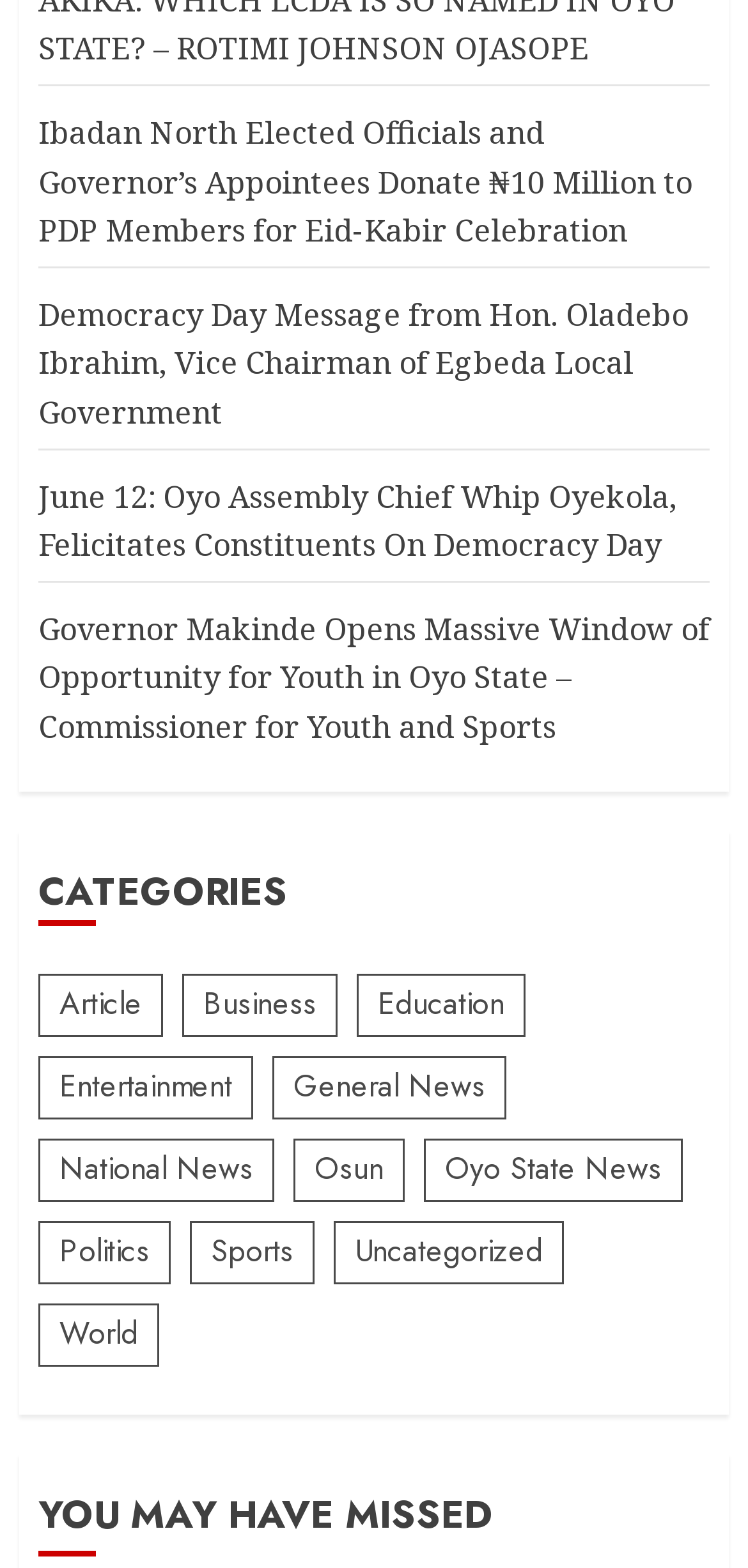Examine the screenshot and answer the question in as much detail as possible: How many items are in the Sports category?

In the categories section, I found the Sports category, which has 23 items listed.